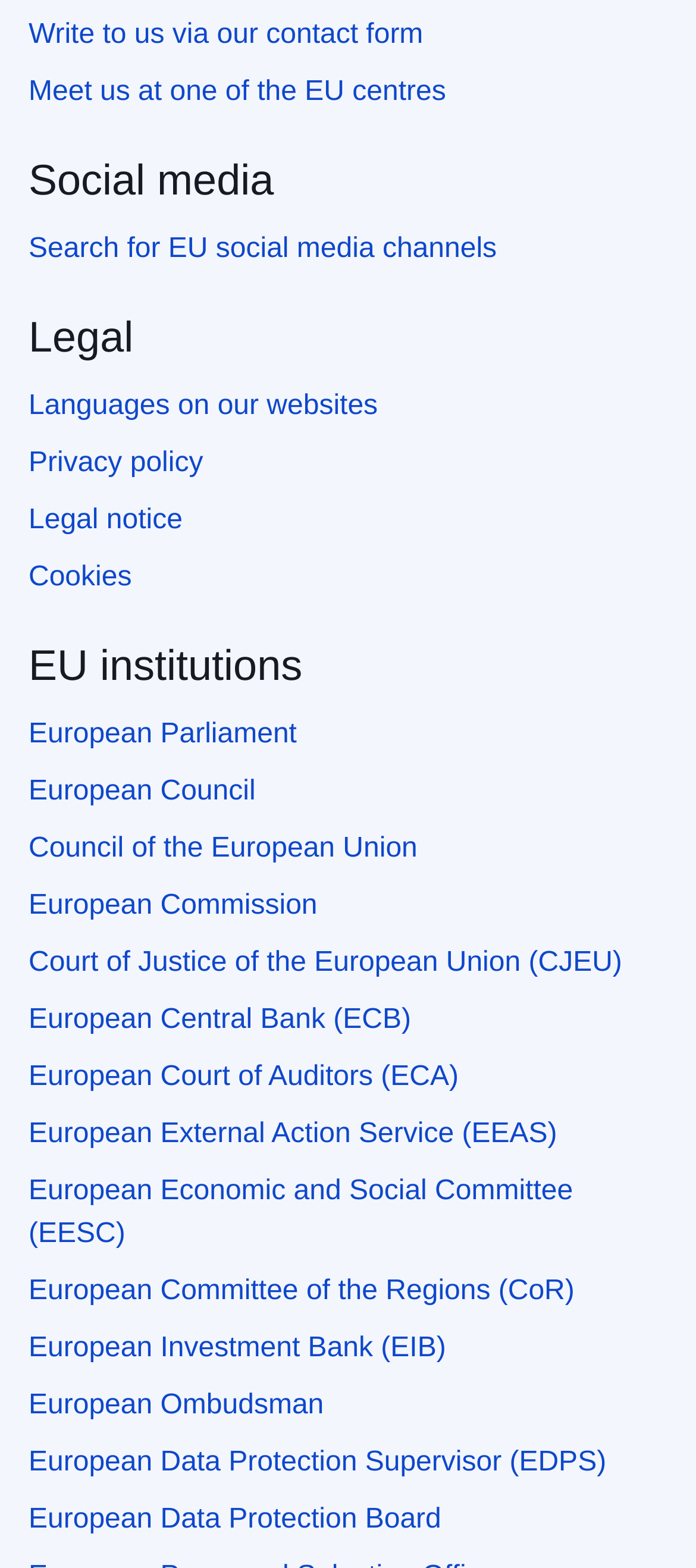How many EU institutions are listed?
Provide a detailed answer to the question using information from the image.

I counted the number of links under the 'EU institutions' heading, which are European Parliament, European Council, Council of the European Union, European Commission, Court of Justice of the European Union (CJEU), European Central Bank (ECB), European Court of Auditors (ECA), European External Action Service (EEAS), European Economic and Social Committee (EESC), European Committee of the Regions (CoR), European Investment Bank (EIB), European Ombudsman, and European Data Protection Supervisor (EDPS). There are 14 links in total.